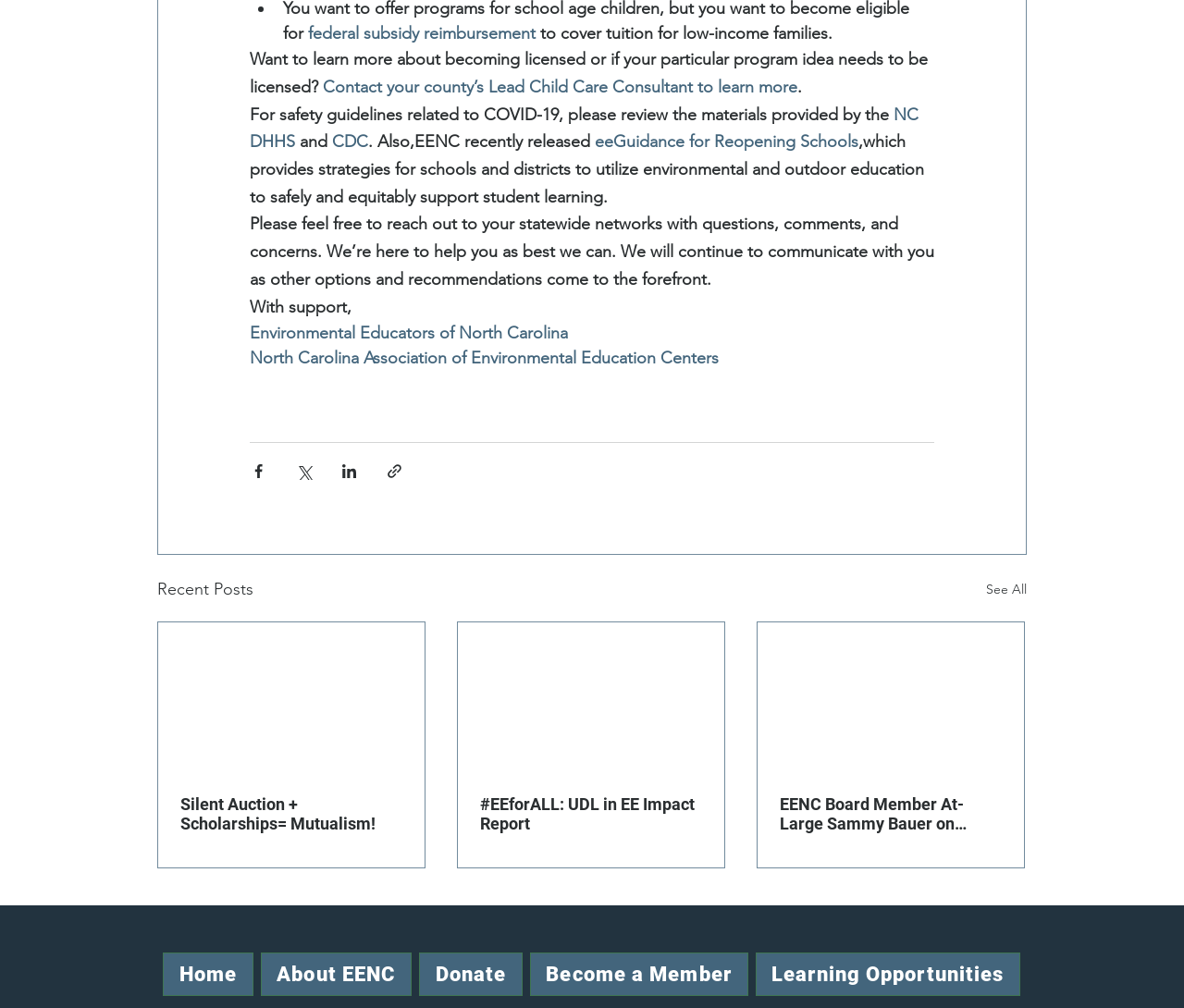Please provide a brief answer to the following inquiry using a single word or phrase:
What is the topic of the webpage?

Environmental Education